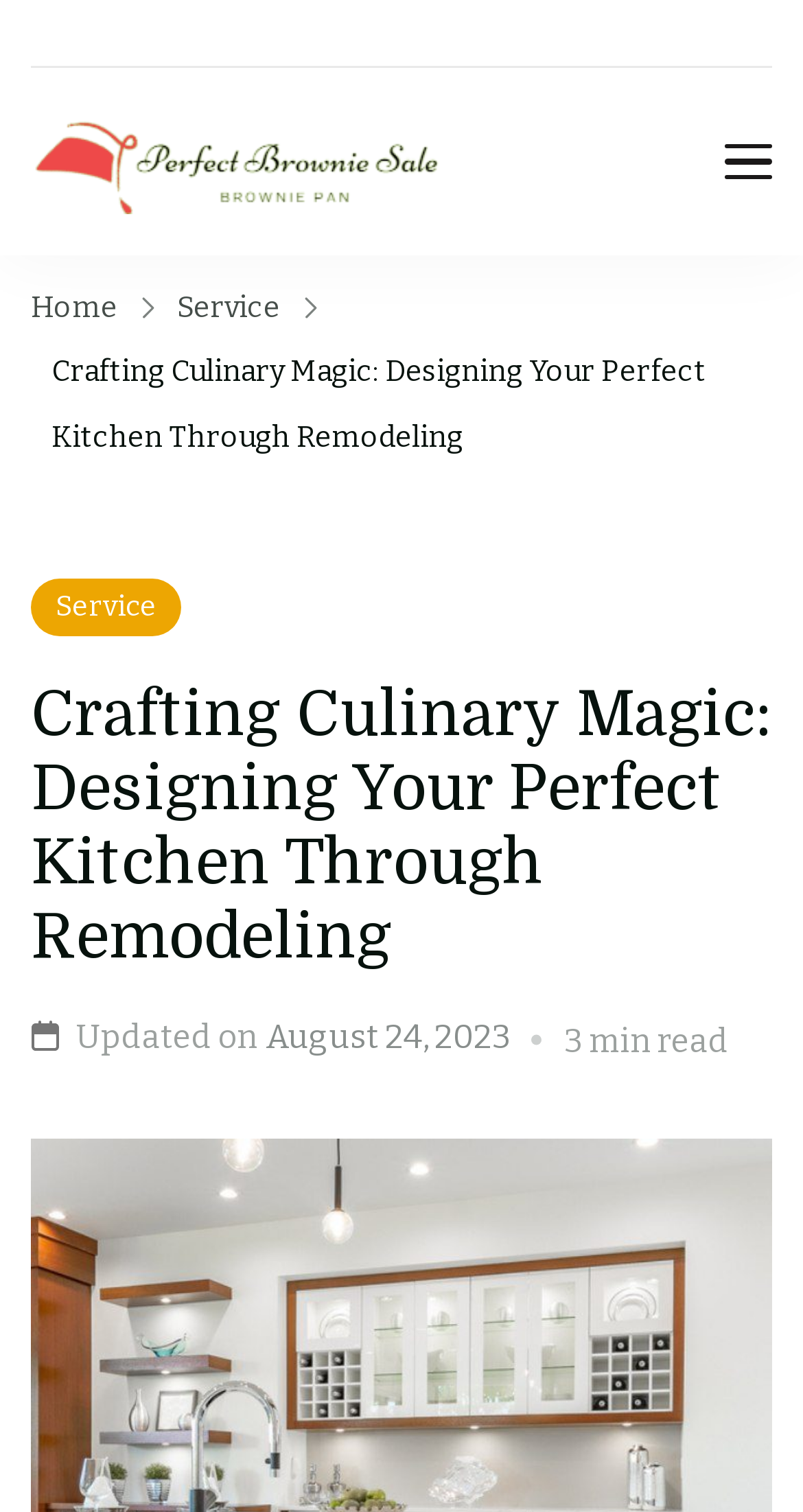Offer a detailed account of what is visible on the webpage.

The webpage is about designing a perfect kitchen through remodeling, with a focus on crafting culinary magic. At the top left, there is a link to "Perfect Brownie Sale" accompanied by an image with the same name. Below this, there is a horizontal navigation menu with links to "Home", "Service", and a longer link to the main topic of the page, "Crafting Culinary Magic: Designing Your Perfect Kitchen Through Remodeling". Each of these links has a corresponding image.

The main content of the page is headed by a large header that spans the width of the page, with the title "Crafting Culinary Magic: Designing Your Perfect Kitchen Through Remodeling". Below this, there is a link to "Service" and a heading with the same title as the page. To the right of the heading, there is a small image and a static text "Updated on" followed by a link to the date "August 24, 2023", which also has a time element. Finally, there is a static text "3 min read" at the bottom right of the main content area.

At the top right, there is a button with no text, and below it, a link to "Brownie Pan". There is also a second link to "Perfect Brownie Sale" at the top right, which is separate from the first one.